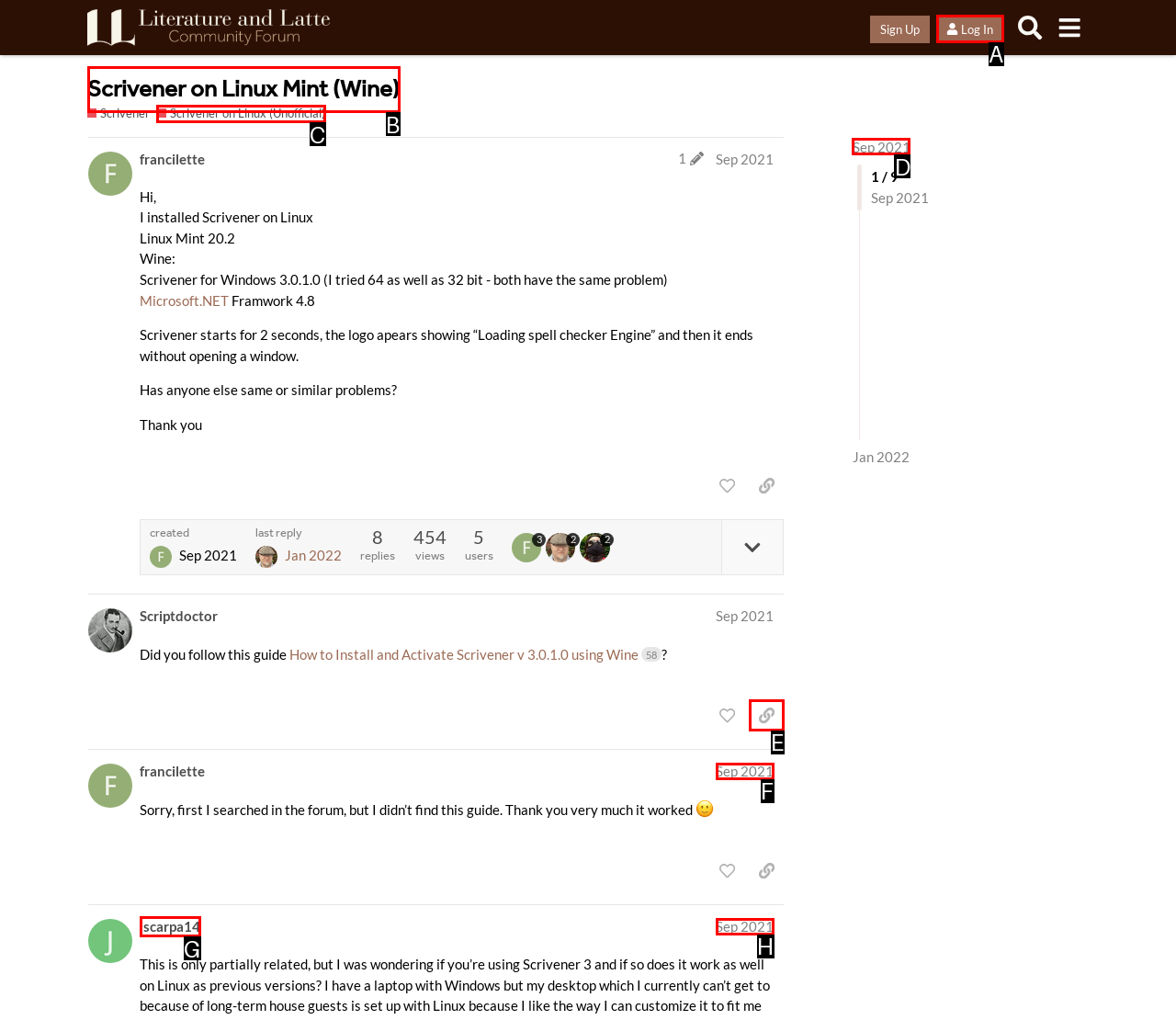Match the description to the correct option: Log In
Provide the letter of the matching option directly.

A